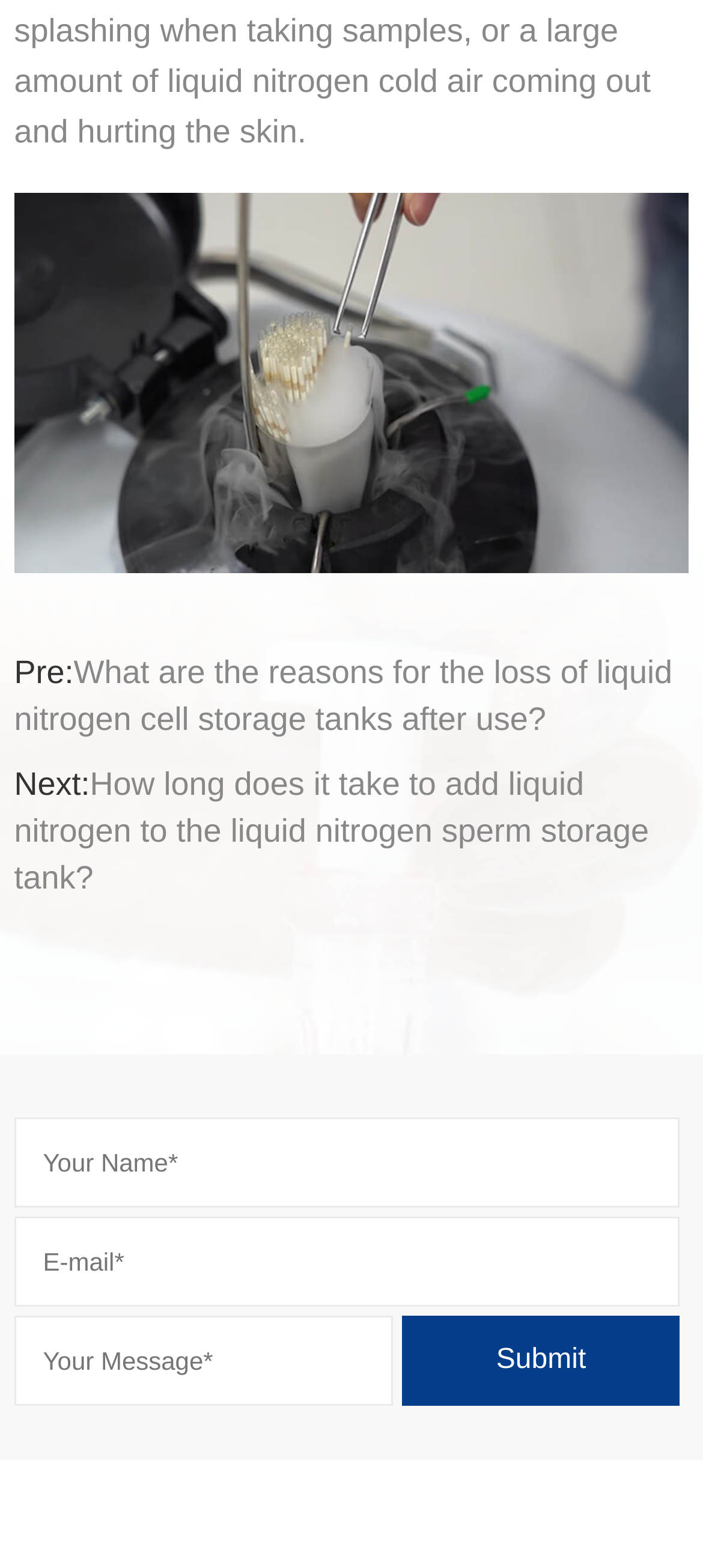Locate the bounding box of the UI element based on this description: "parent_node: Submit name="Name" placeholder="Your Name*"". Provide four float numbers between 0 and 1 as [left, top, right, bottom].

[0.02, 0.712, 0.967, 0.77]